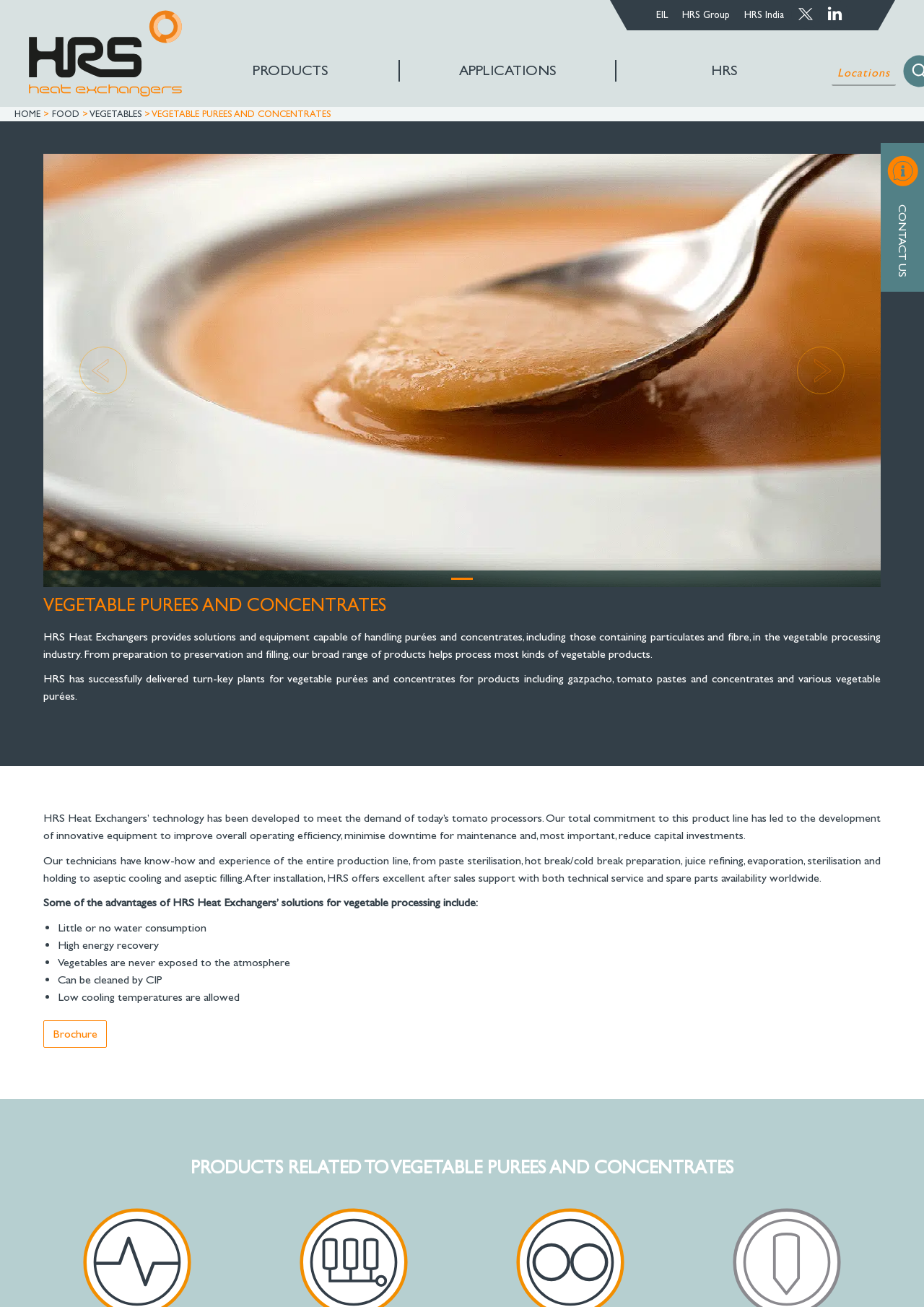Find and extract the text of the primary heading on the webpage.

VEGETABLE PUREES AND CONCENTRATES